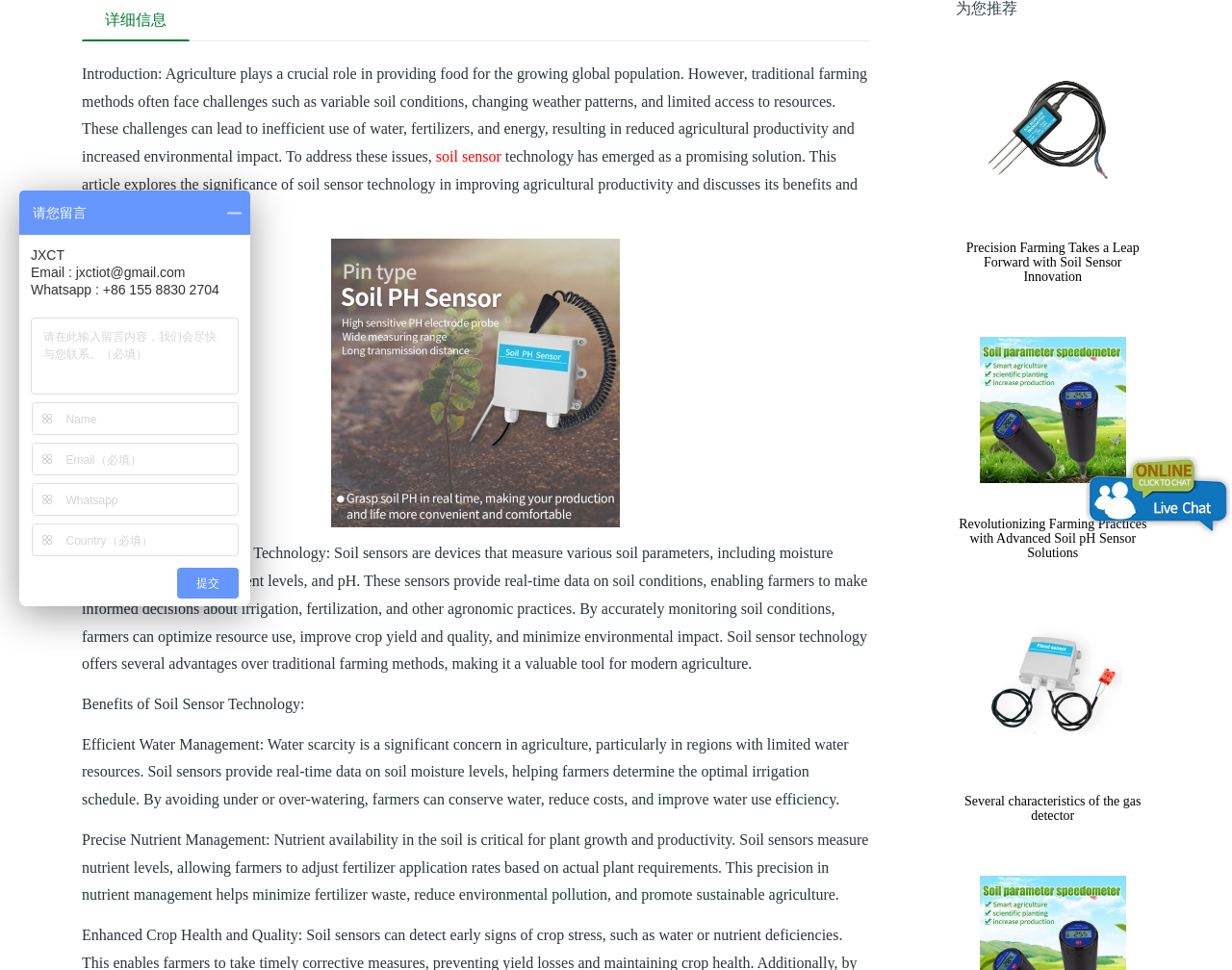Please find the bounding box coordinates (top-left x, top-left y, bottom-right x, bottom-right y) in the screenshot for the UI element described as follows: soil sensor

[0.354, 0.153, 0.407, 0.17]